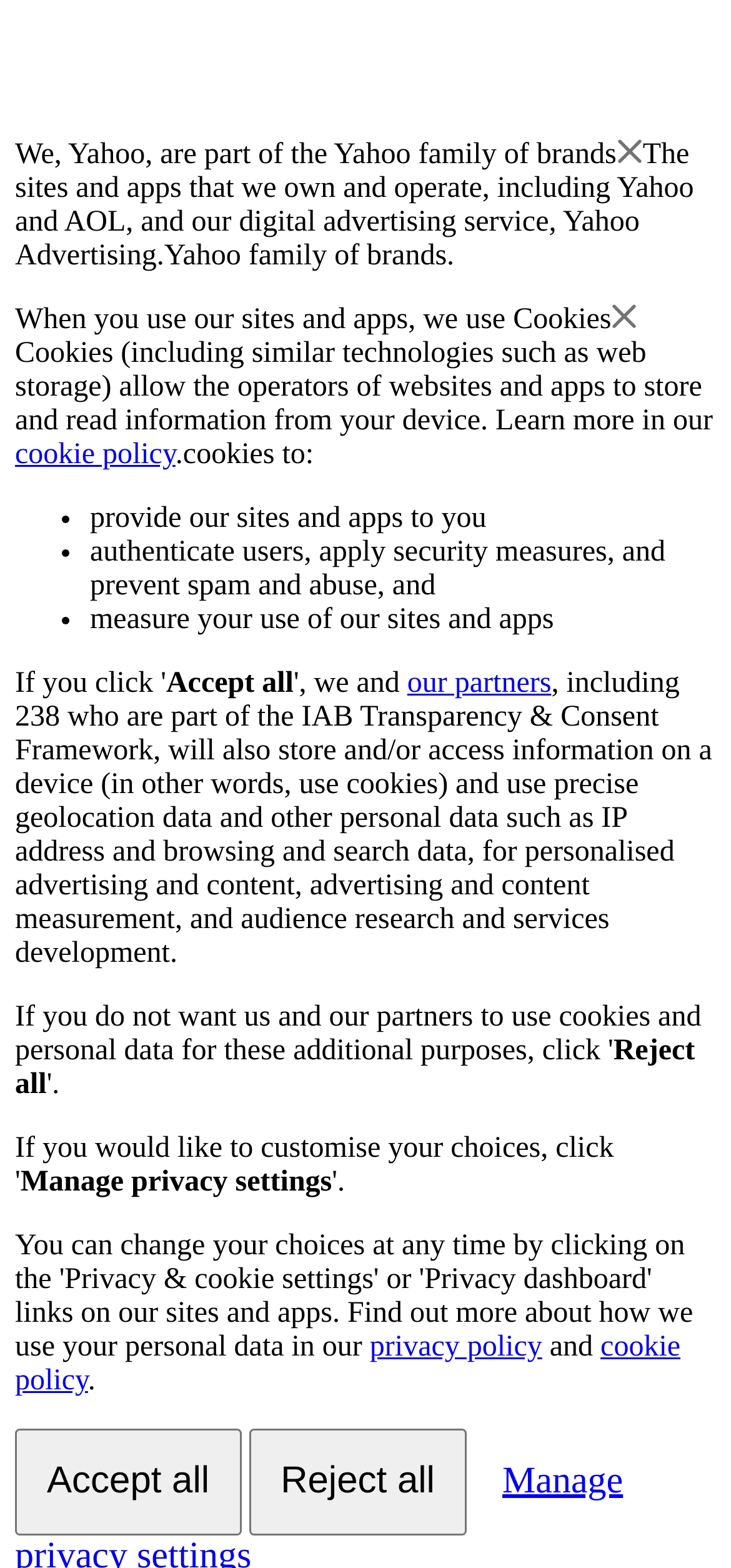How many purposes are cookies used for?
Please provide a single word or phrase based on the screenshot.

Four